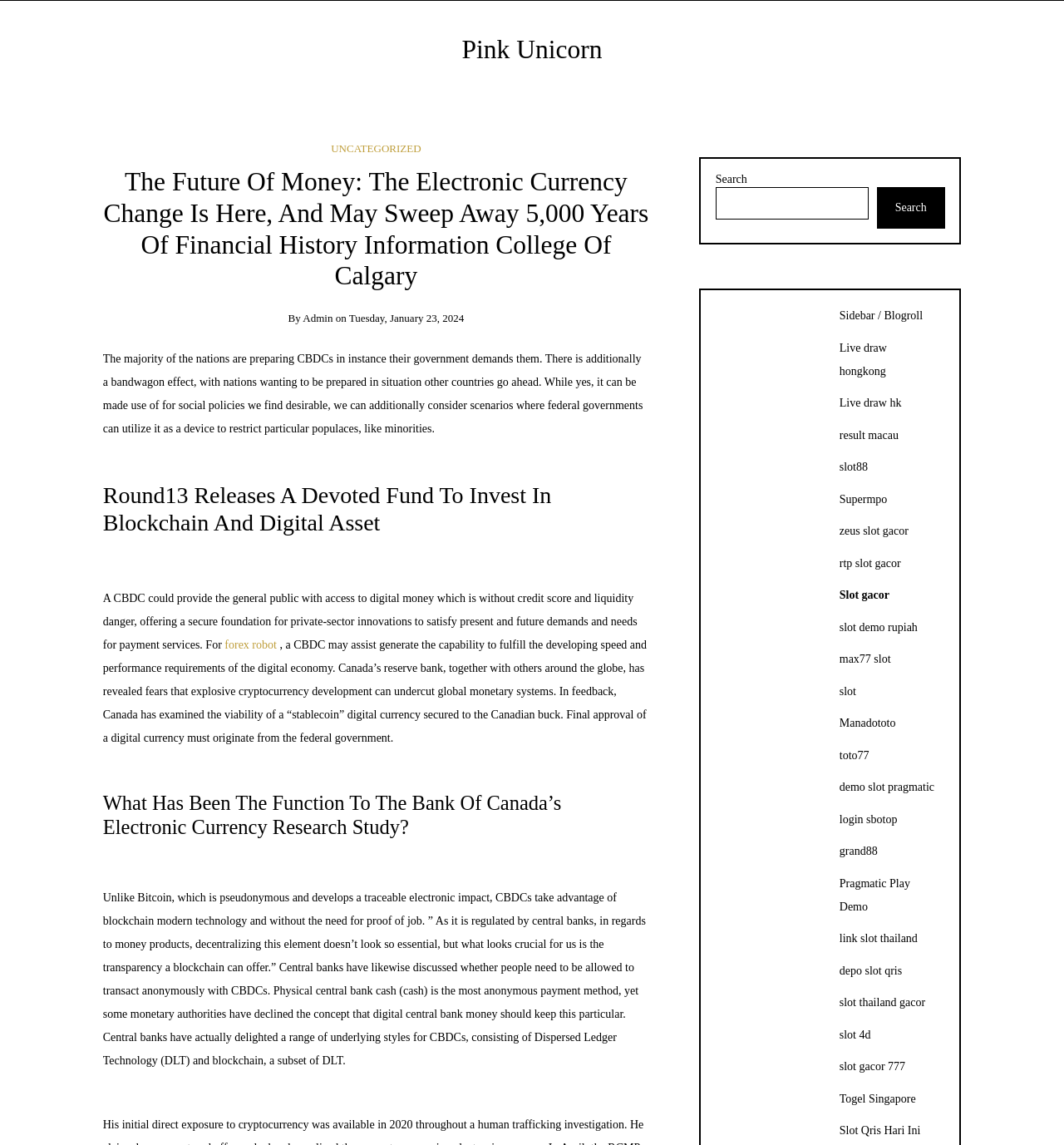Identify the bounding box coordinates for the element you need to click to achieve the following task: "Search for something". Provide the bounding box coordinates as four float numbers between 0 and 1, in the form [left, top, right, bottom].

[0.672, 0.151, 0.888, 0.199]